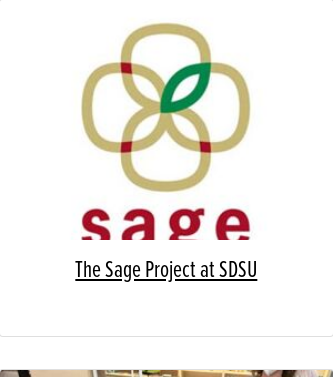Break down the image and describe every detail you can observe.

The image features the logo of "The Sage Project at SDSU," accompanied by the project name prominently displayed beneath it. The logo incorporates a unique floral design, using circular motifs with earthy colors that symbolize growth and sustainability. The Sage Project is a program within the Center for Regional Sustainability at San Diego State University, dedicated to addressing sustainability challenges through community-driven initiatives. By employing the EPIC Model, the project connects academic efforts with local government needs, aiming to enhance quality of life while supporting the United Nations Sustainable Development Goals. This initiative exemplifies collaboration between educational institutions and communities to foster environmental and social well-being.